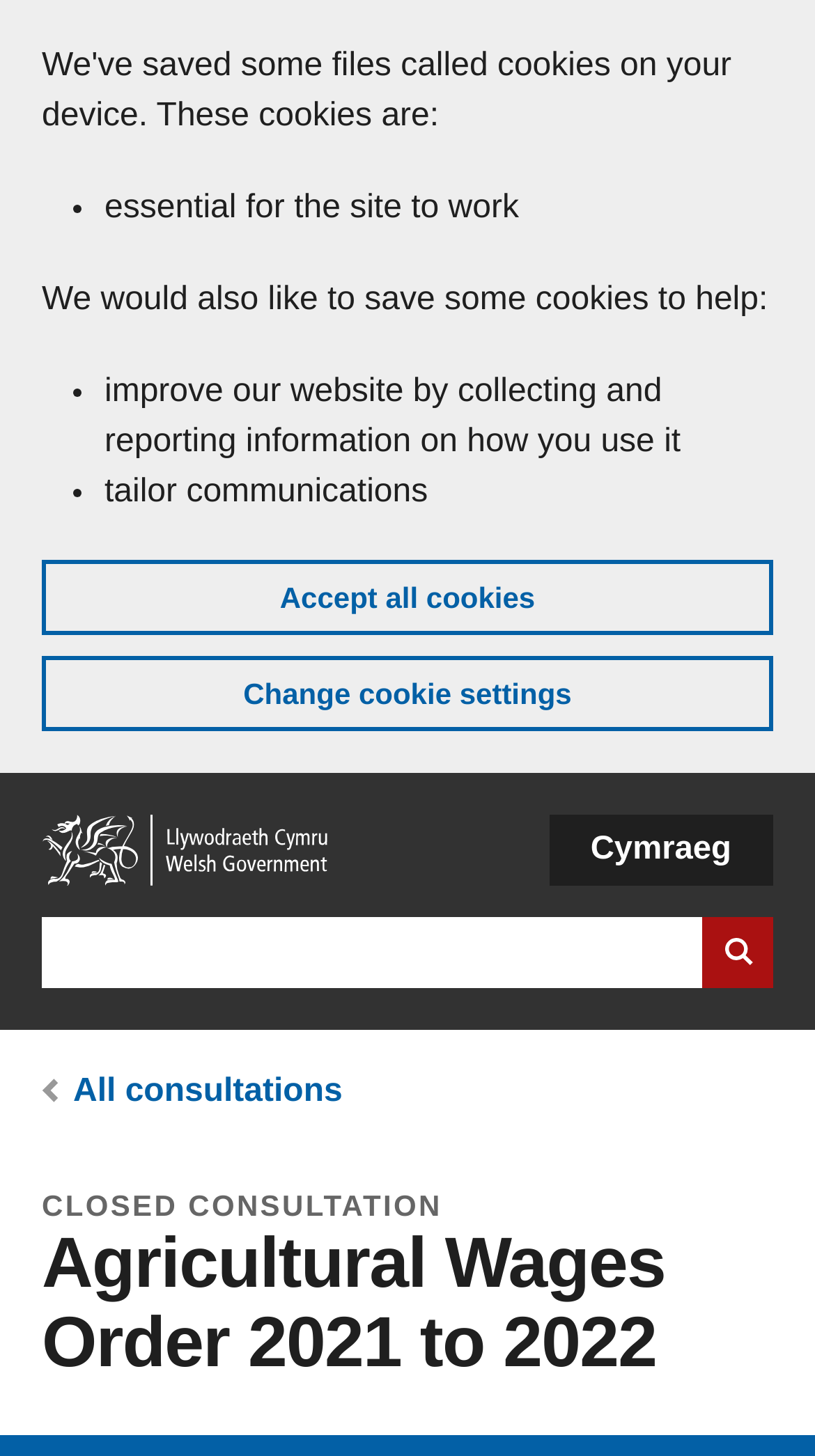Identify the bounding box coordinates of the element that should be clicked to fulfill this task: "Go to the home page". The coordinates should be provided as four float numbers between 0 and 1, i.e., [left, top, right, bottom].

[0.051, 0.56, 0.41, 0.608]